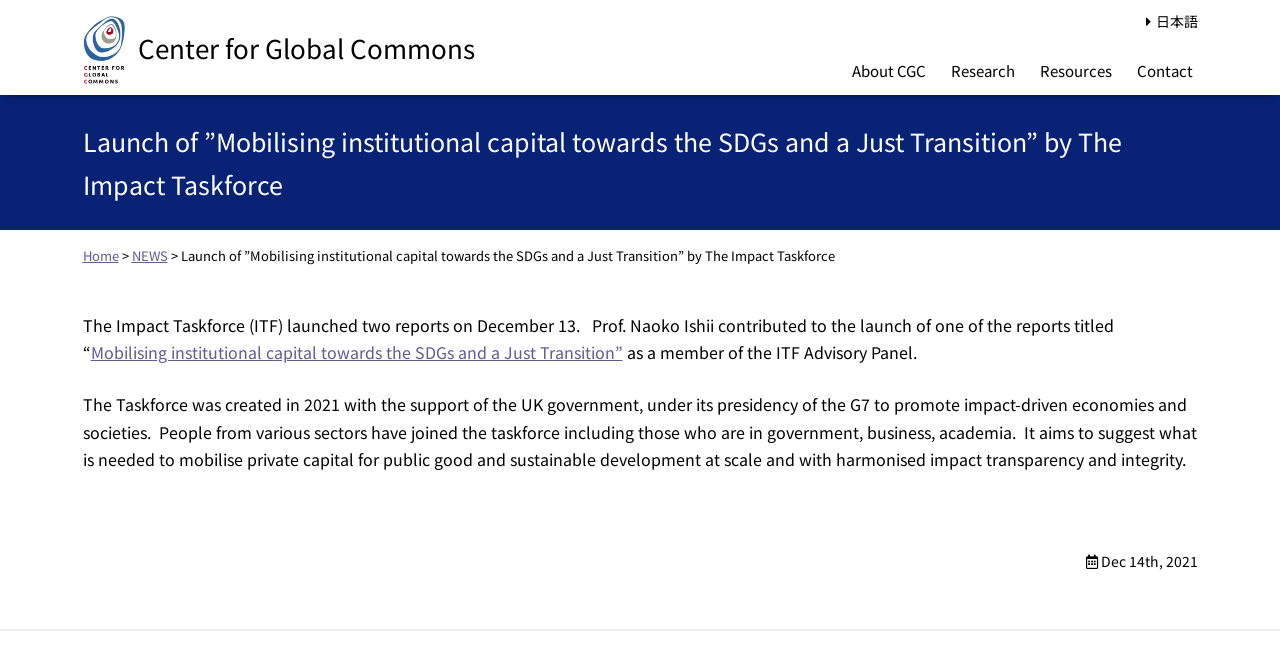Pinpoint the bounding box coordinates of the clickable element needed to complete the instruction: "go to Center for Global Commons". The coordinates should be provided as four float numbers between 0 and 1: [left, top, right, bottom].

[0.064, 0.023, 0.371, 0.13]